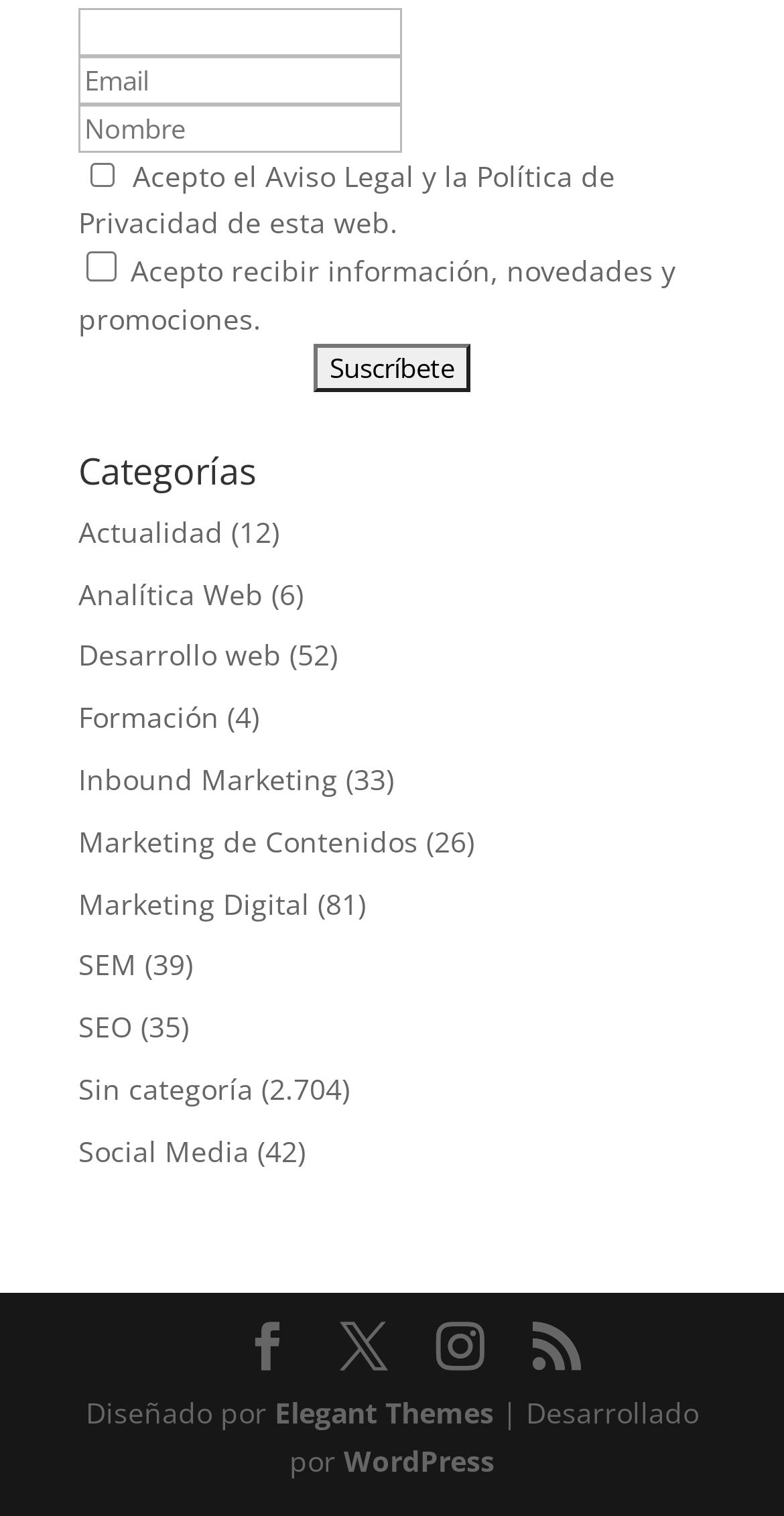What is the purpose of the checkboxes?
Please describe in detail the information shown in the image to answer the question.

The checkboxes are likely used to accept terms and conditions, as they are accompanied by text such as 'Acepto el Aviso Legal' and 'Acepto recibir información, novedades y promociones'.